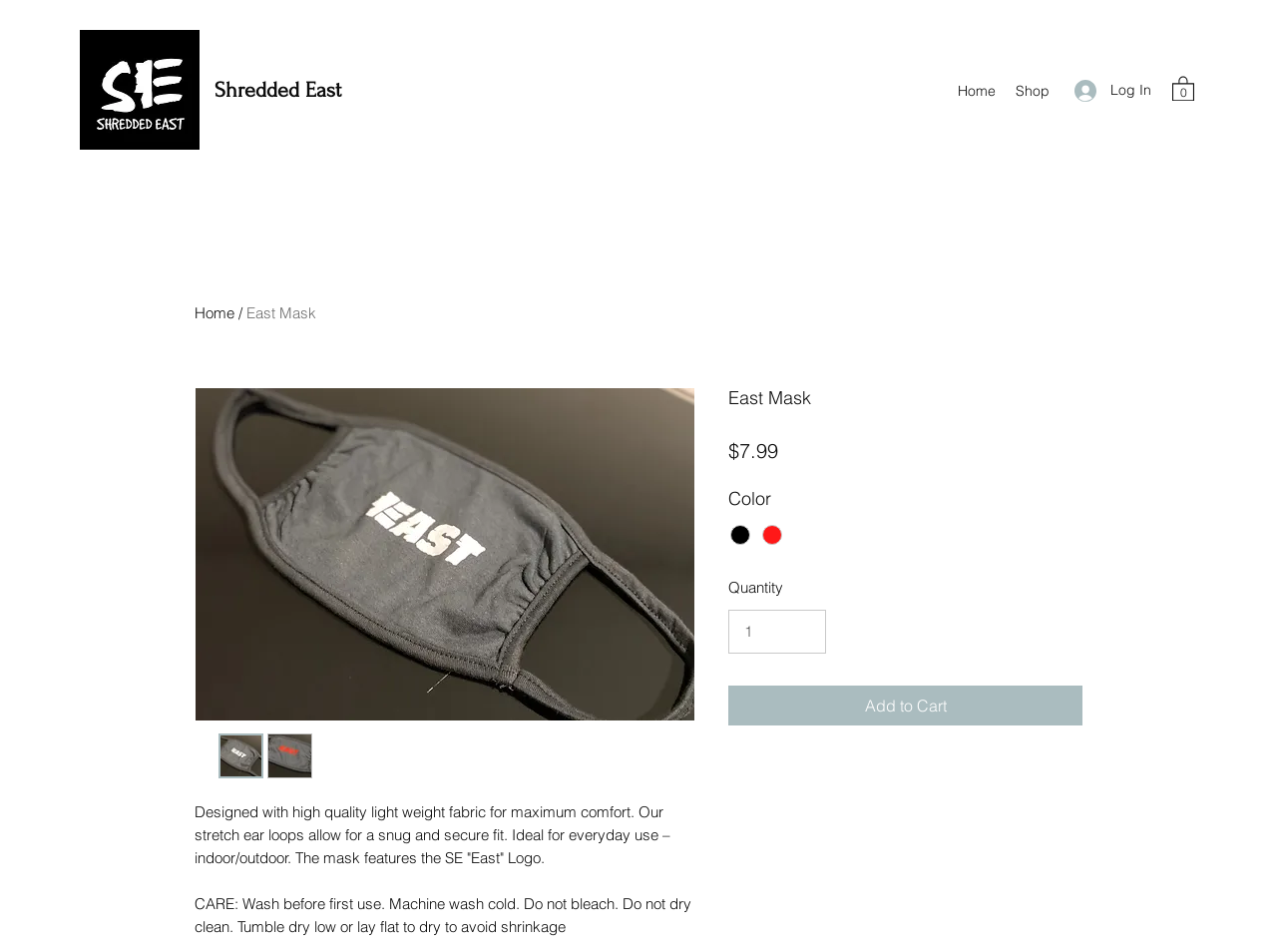Please respond in a single word or phrase: 
What is the purpose of the 'Add to Cart' button?

To add the product to the cart